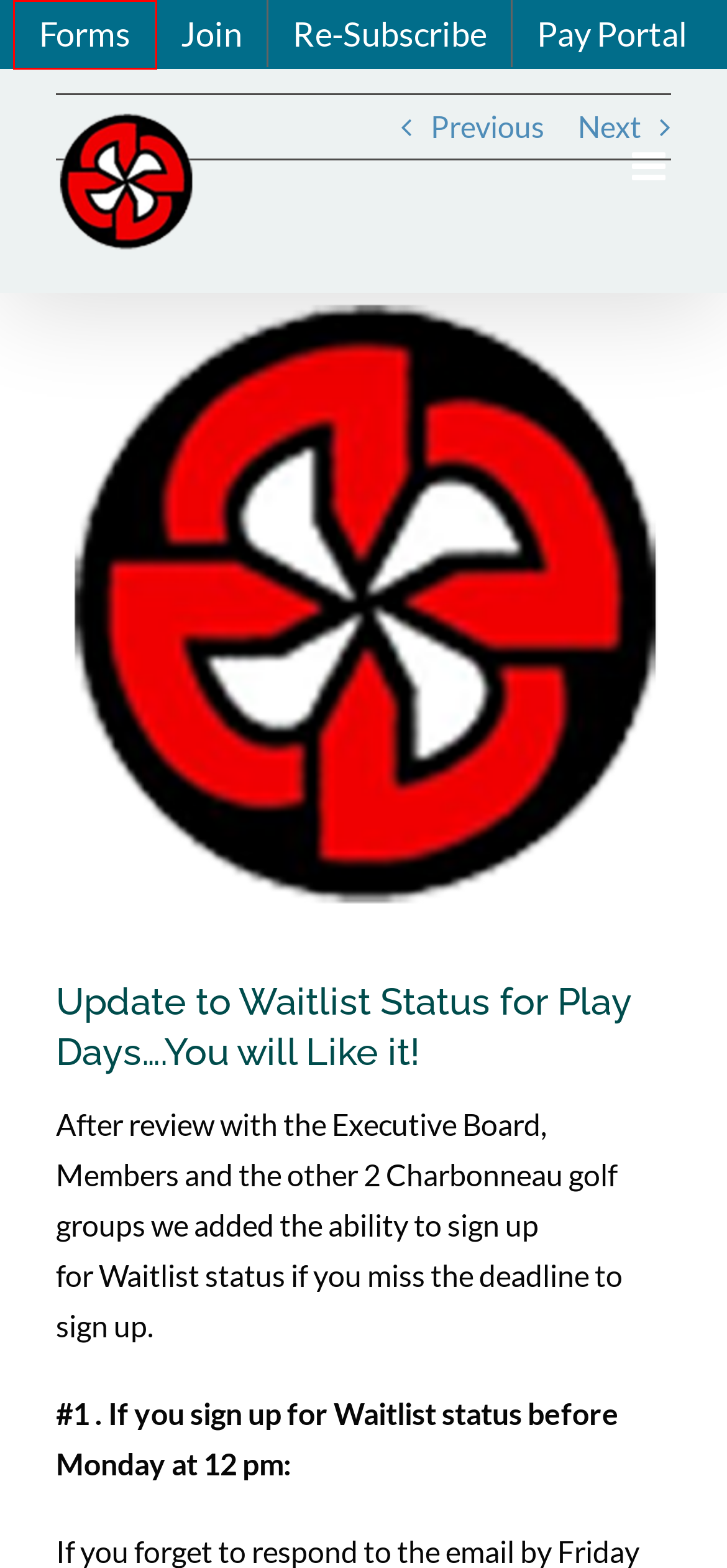With the provided screenshot showing a webpage and a red bounding box, determine which webpage description best fits the new page that appears after clicking the element inside the red box. Here are the options:
A. Forms – Charbonneau Ladies Niners
B. Charbonneau Country Club – A great place to live
C. Pay Portal – Charbonneau Ladies Niners
D. 2021 Niners’ Championship Tournament – Charbonneau Ladies Niners
E. Re-Subscribe Form – Charbonneau Ladies Niners
F. Charbonneau Ladies Niners – Women 9-Hole Golf
G. OGA Dues Rebate – Charbonneau Ladies Niners
H. Join the Charbonneau Niners – Charbonneau Ladies Niners

A